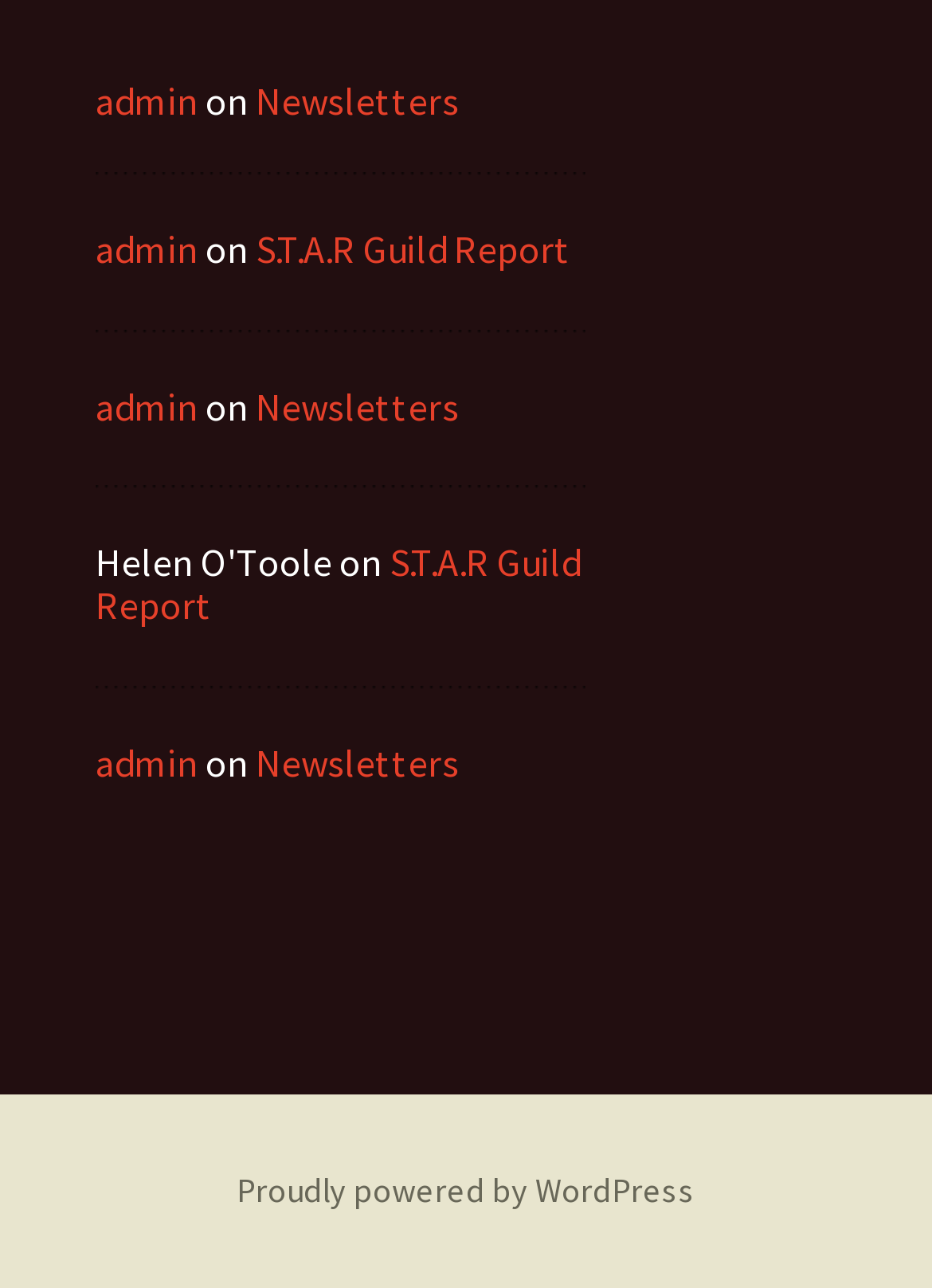Using the description "Proudly powered by WordPress", predict the bounding box of the relevant HTML element.

[0.254, 0.907, 0.746, 0.94]